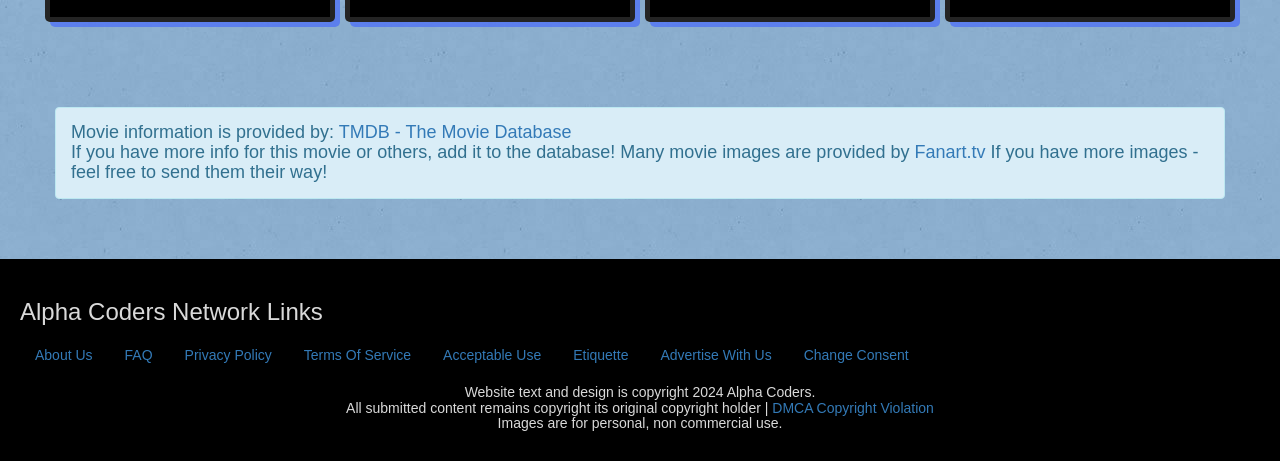From the webpage screenshot, predict the bounding box coordinates (top-left x, top-left y, bottom-right x, bottom-right y) for the UI element described here: FAQ

[0.086, 0.727, 0.131, 0.814]